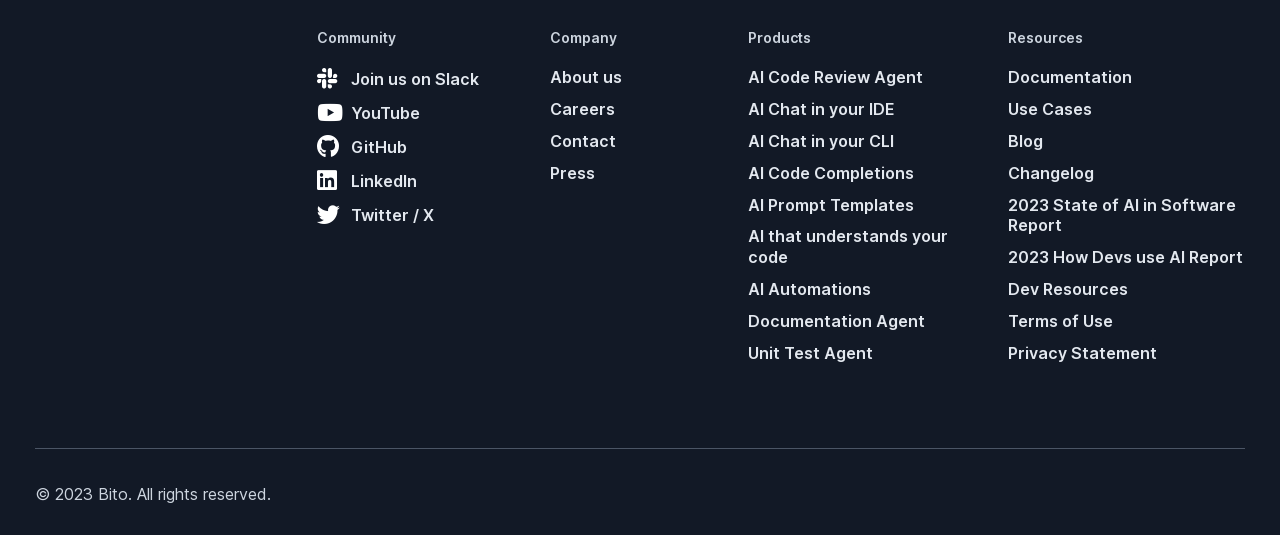Please identify the bounding box coordinates of the region to click in order to complete the given instruction: "Join the community on Slack". The coordinates should be four float numbers between 0 and 1, i.e., [left, top, right, bottom].

[0.248, 0.126, 0.414, 0.169]